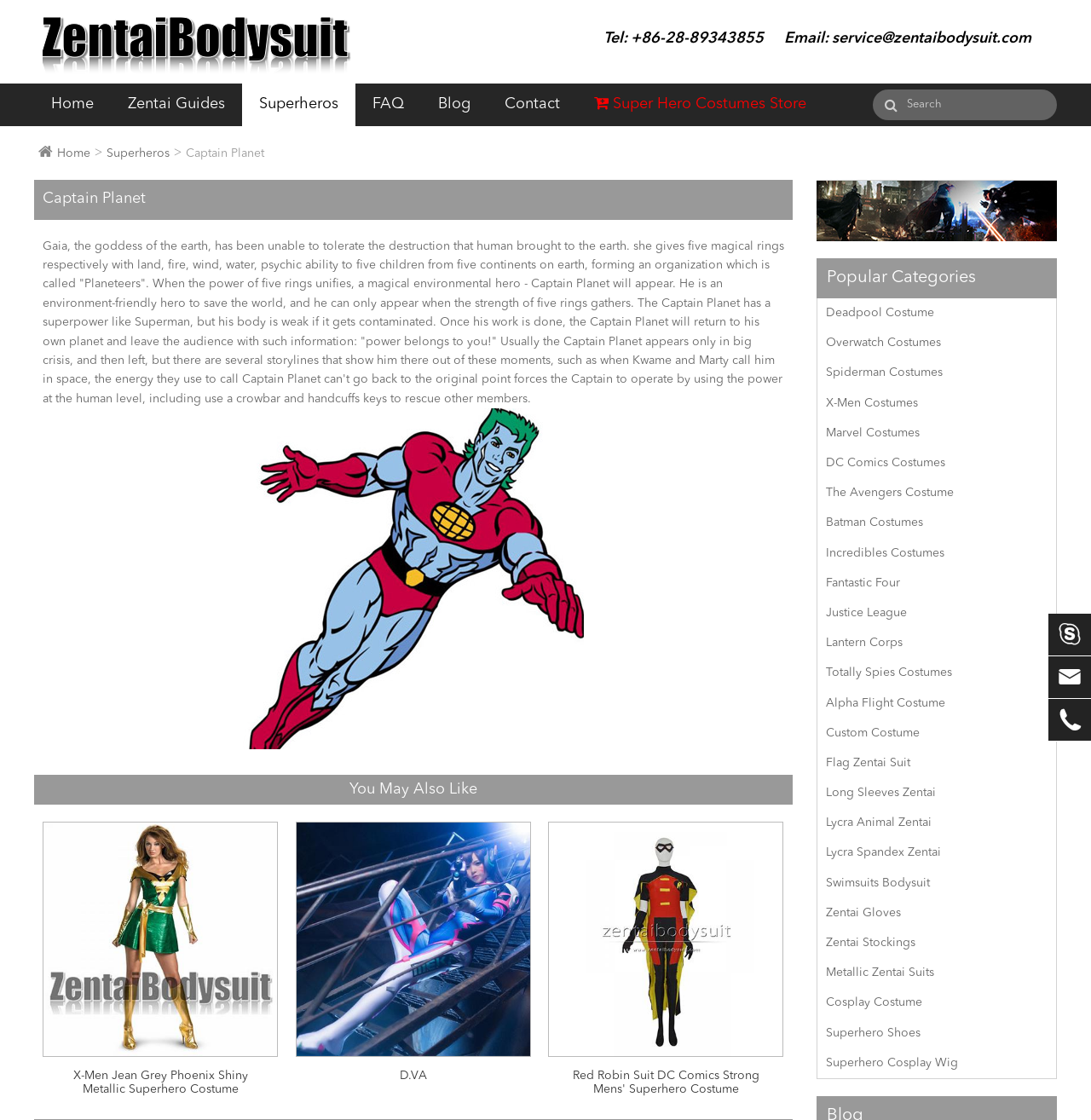Find the bounding box coordinates for the area you need to click to carry out the instruction: "View the X-Men Jean Grey Phoenix Shiny Metallic Superhero Costume". The coordinates should be four float numbers between 0 and 1, indicated as [left, top, right, bottom].

[0.039, 0.734, 0.255, 0.944]